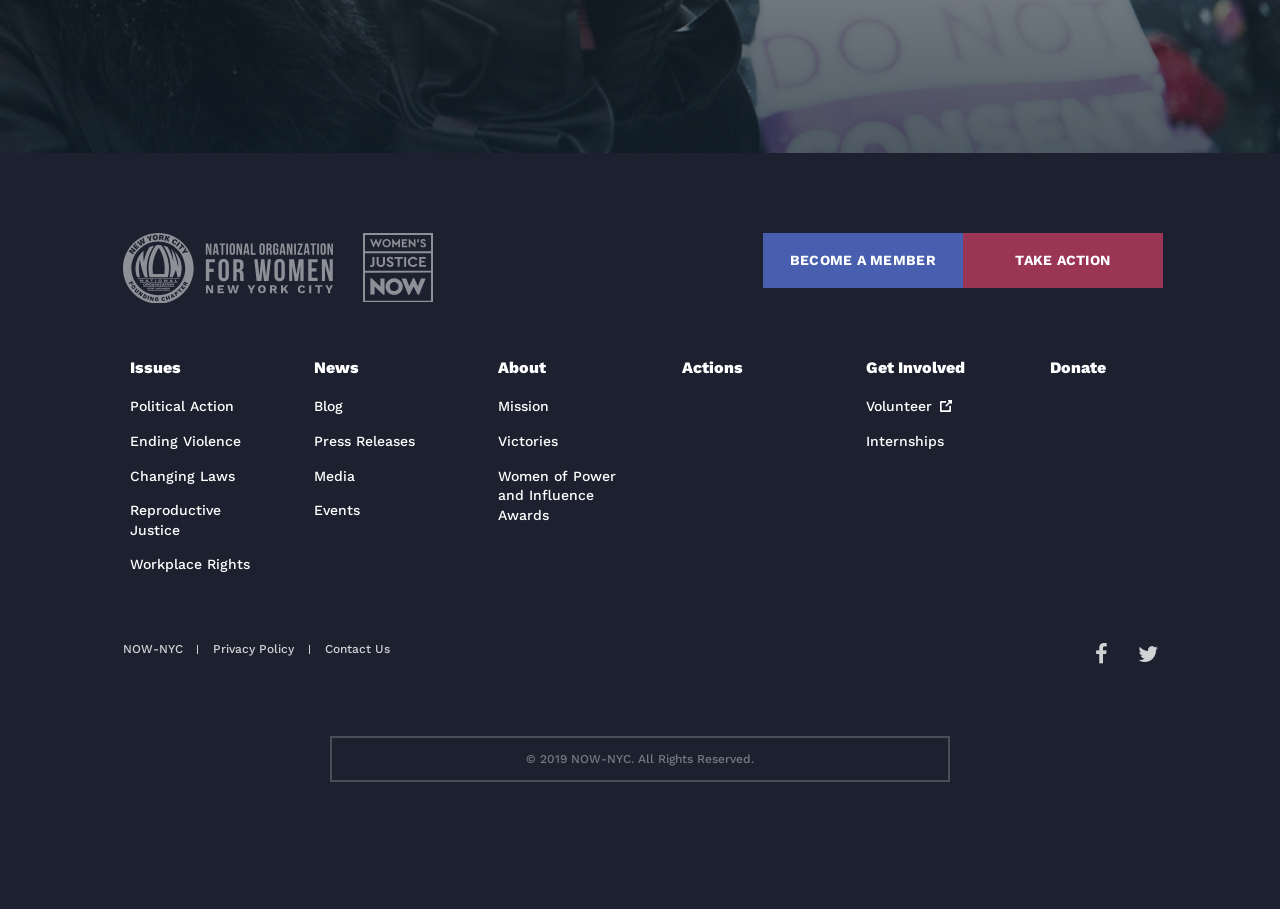Pinpoint the bounding box coordinates for the area that should be clicked to perform the following instruction: "Donate to NOW-NYC".

[0.82, 0.406, 0.929, 0.438]